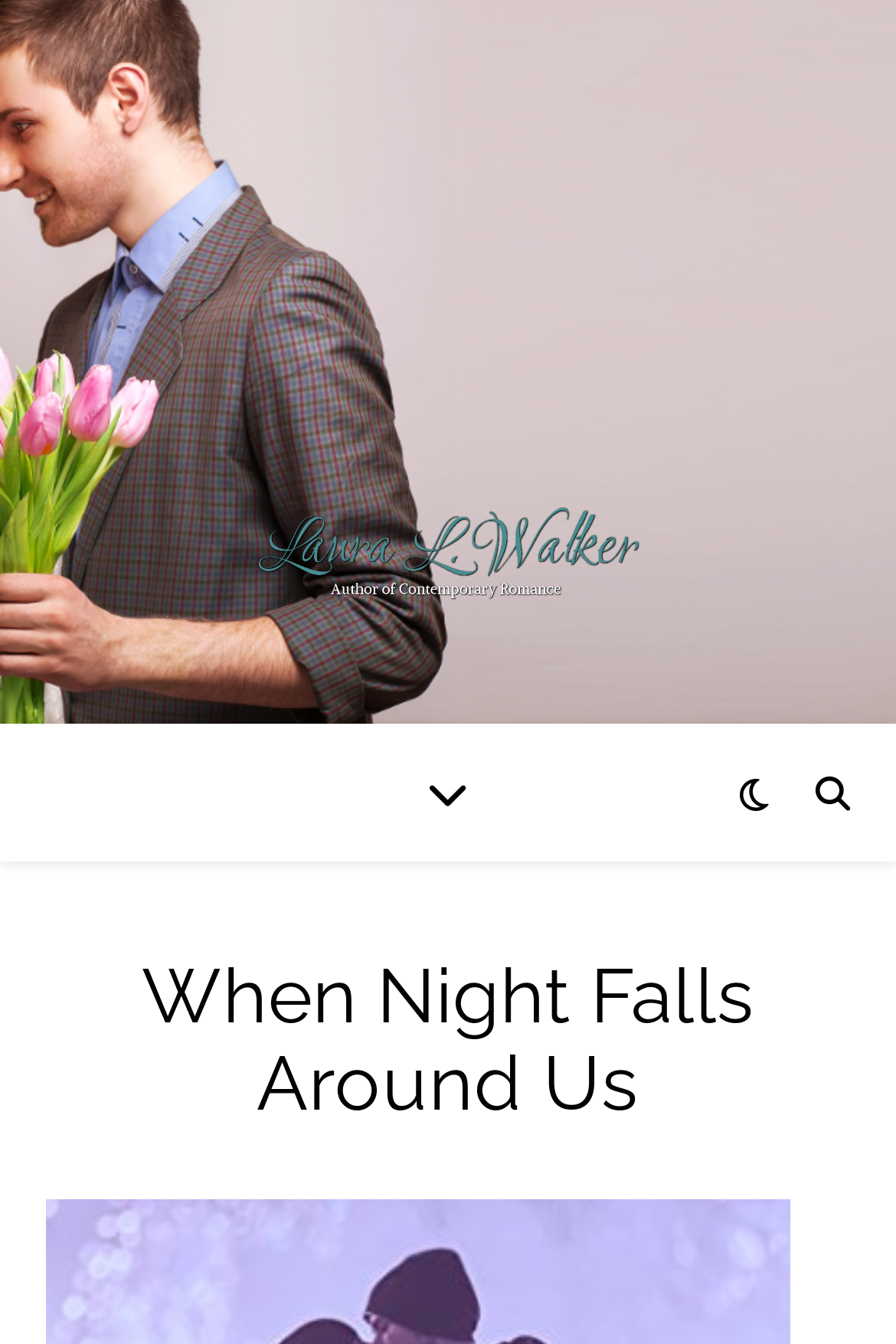Find the main header of the webpage and produce its text content.

When Night Falls Around Us